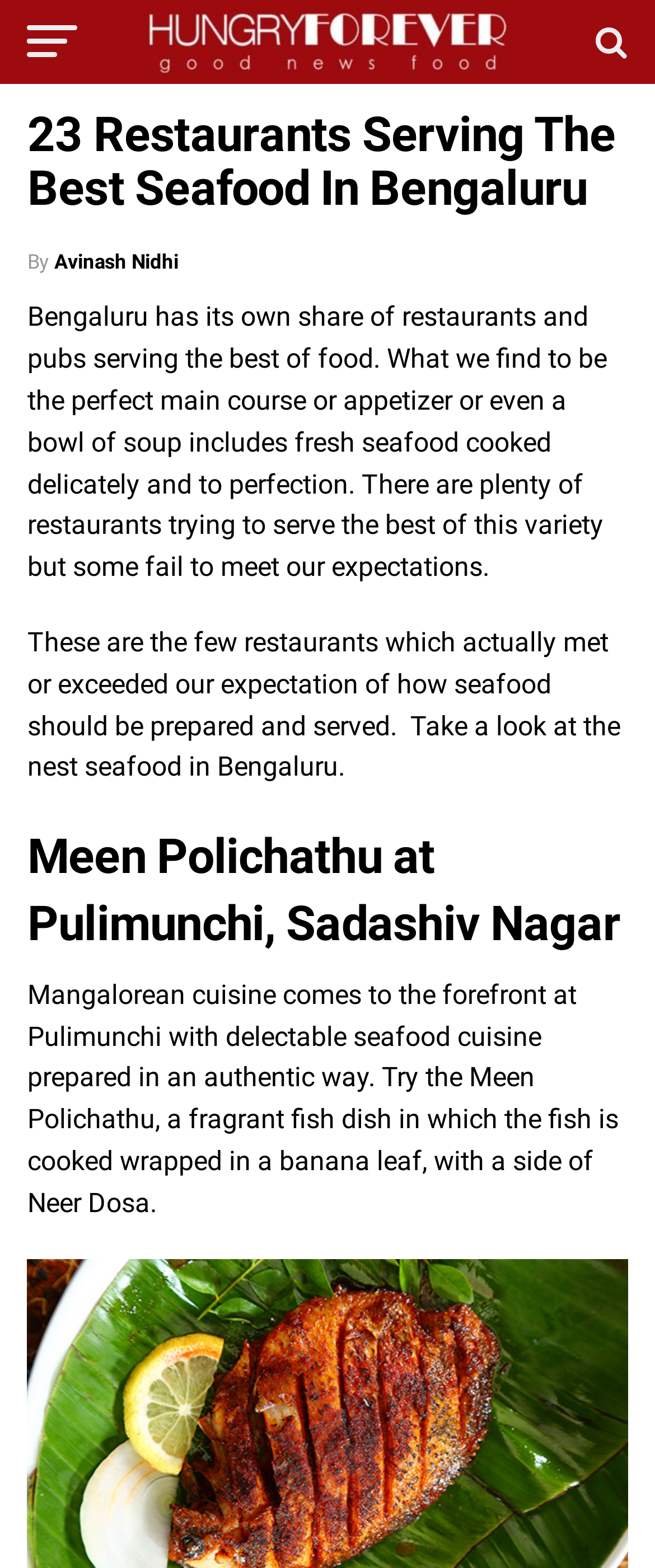What is the name of the dish served at Pulimunchi?
Using the information from the image, answer the question thoroughly.

This answer can be obtained by reading the heading 'Meen Polichathu at Pulimunchi, Sadashiv Nagar', which explicitly mentions the name of the dish.